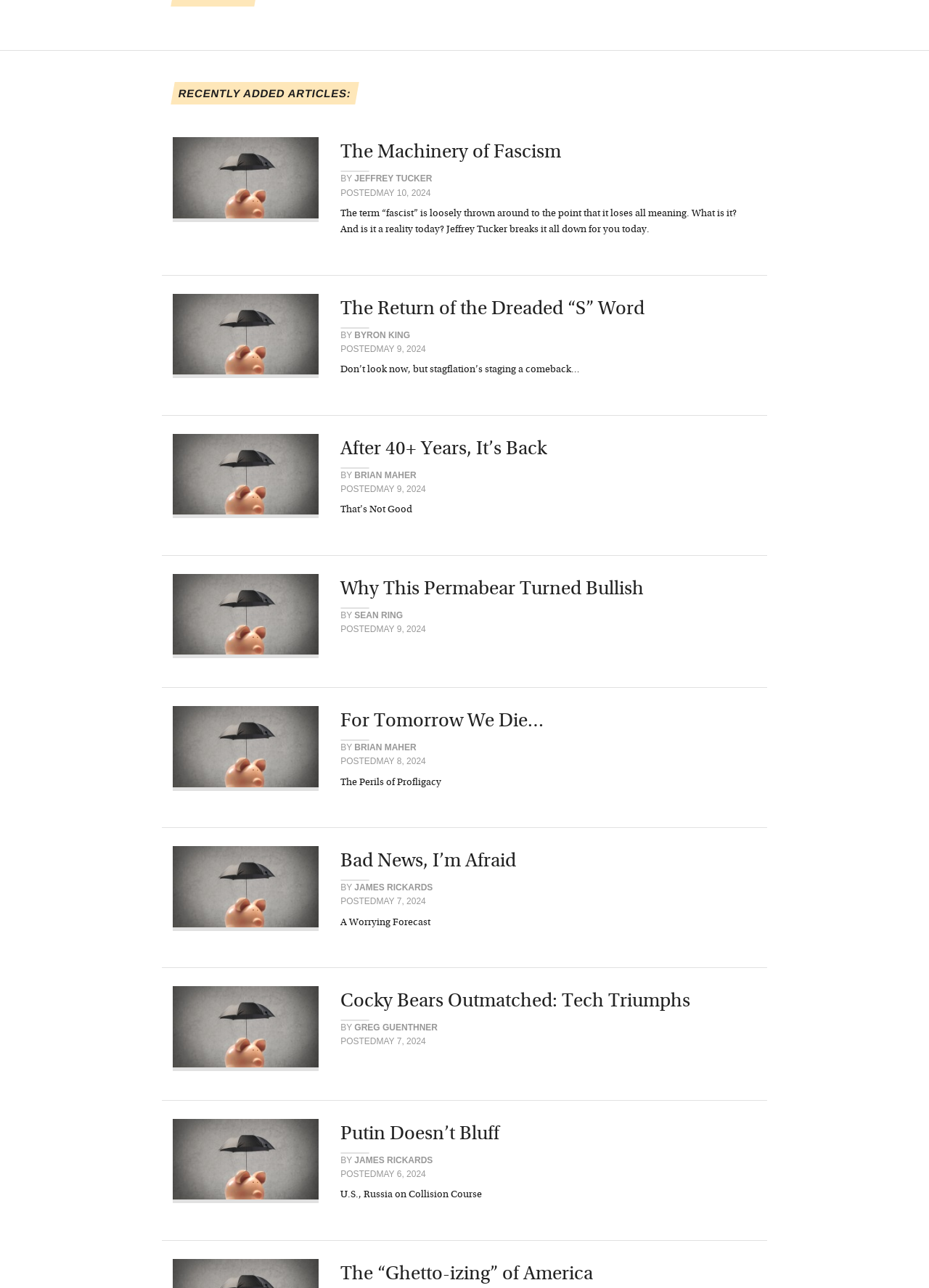Find the bounding box coordinates for the area you need to click to carry out the instruction: "Click on the link 'After 40+ Years, It’s Back'". The coordinates should be four float numbers between 0 and 1, indicated as [left, top, right, bottom].

[0.186, 0.334, 0.814, 0.408]